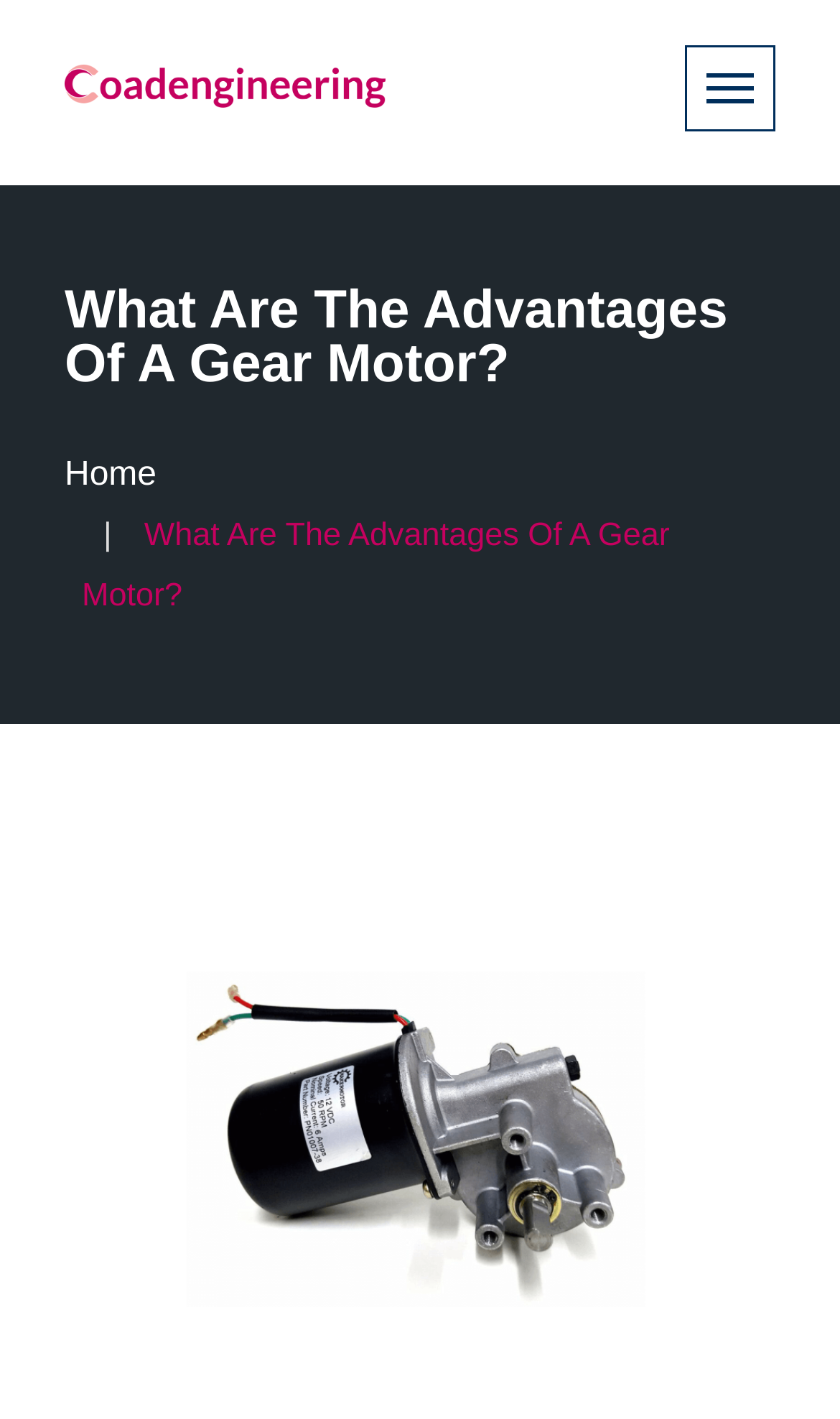How many links are in the breadcrumb navigation?
Using the image as a reference, deliver a detailed and thorough answer to the question.

The breadcrumb navigation is located below the main heading, and it contains a single link labeled 'Home'.